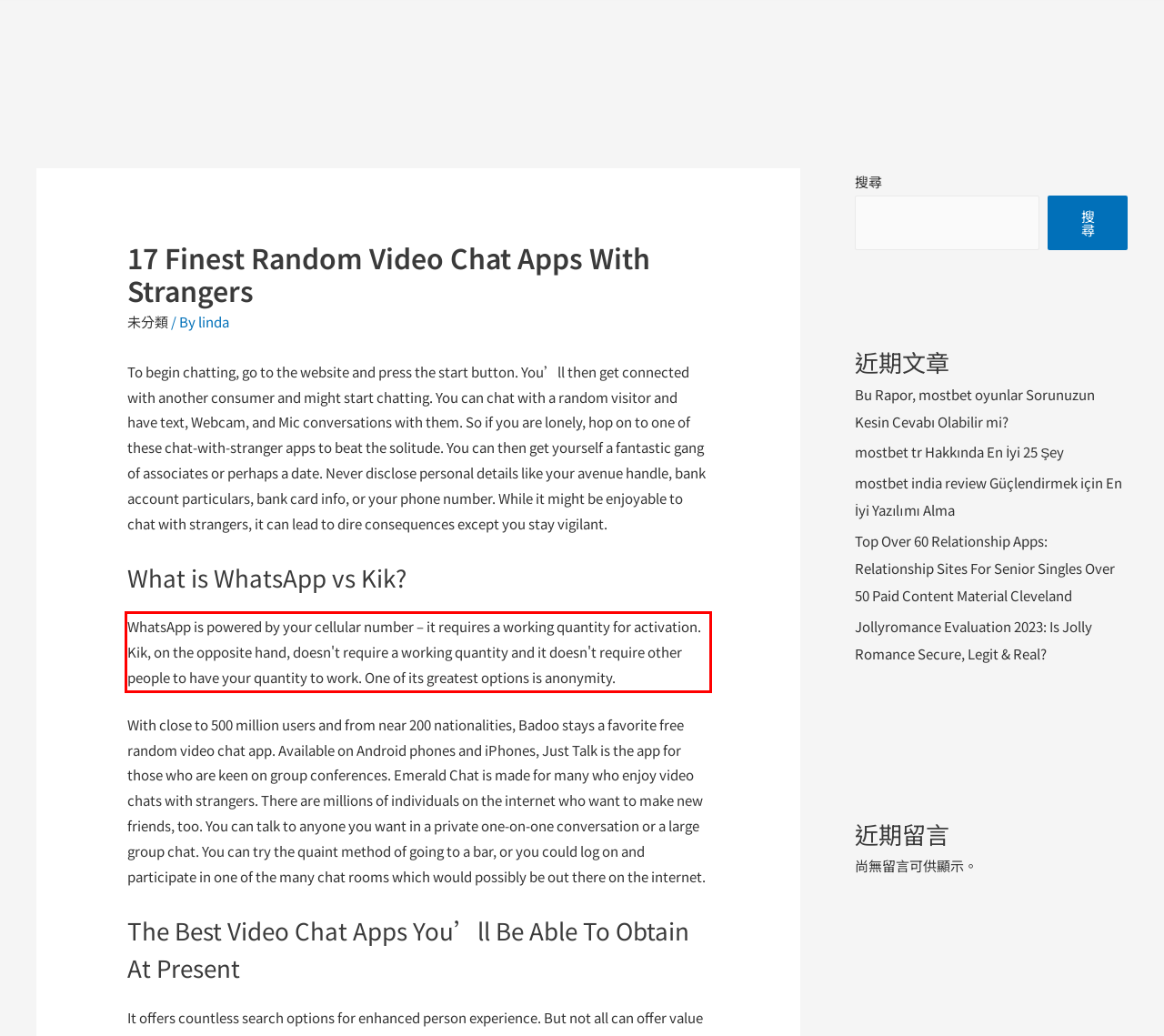Review the screenshot of the webpage and recognize the text inside the red rectangle bounding box. Provide the extracted text content.

WhatsApp is powered by your cellular number – it requires a working quantity for activation. Kik, on the opposite hand, doesn't require a working quantity and it doesn't require other people to have your quantity to work. One of its greatest options is anonymity.